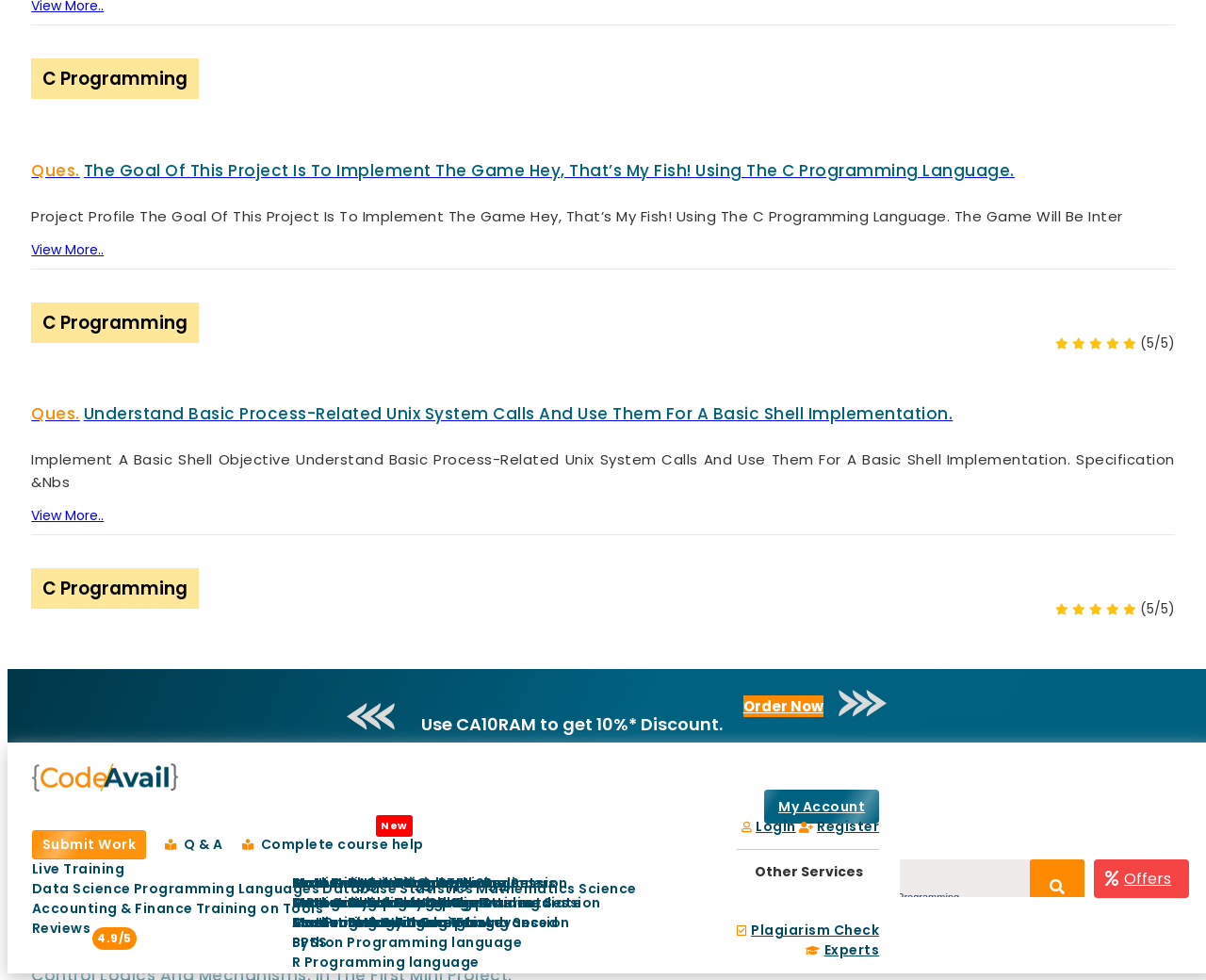From the image, can you give a detailed response to the question below:
What is the number of answers provided?

I found the answer by looking at the StaticText element with the text '684 Answers' which is located at the top of the webpage.